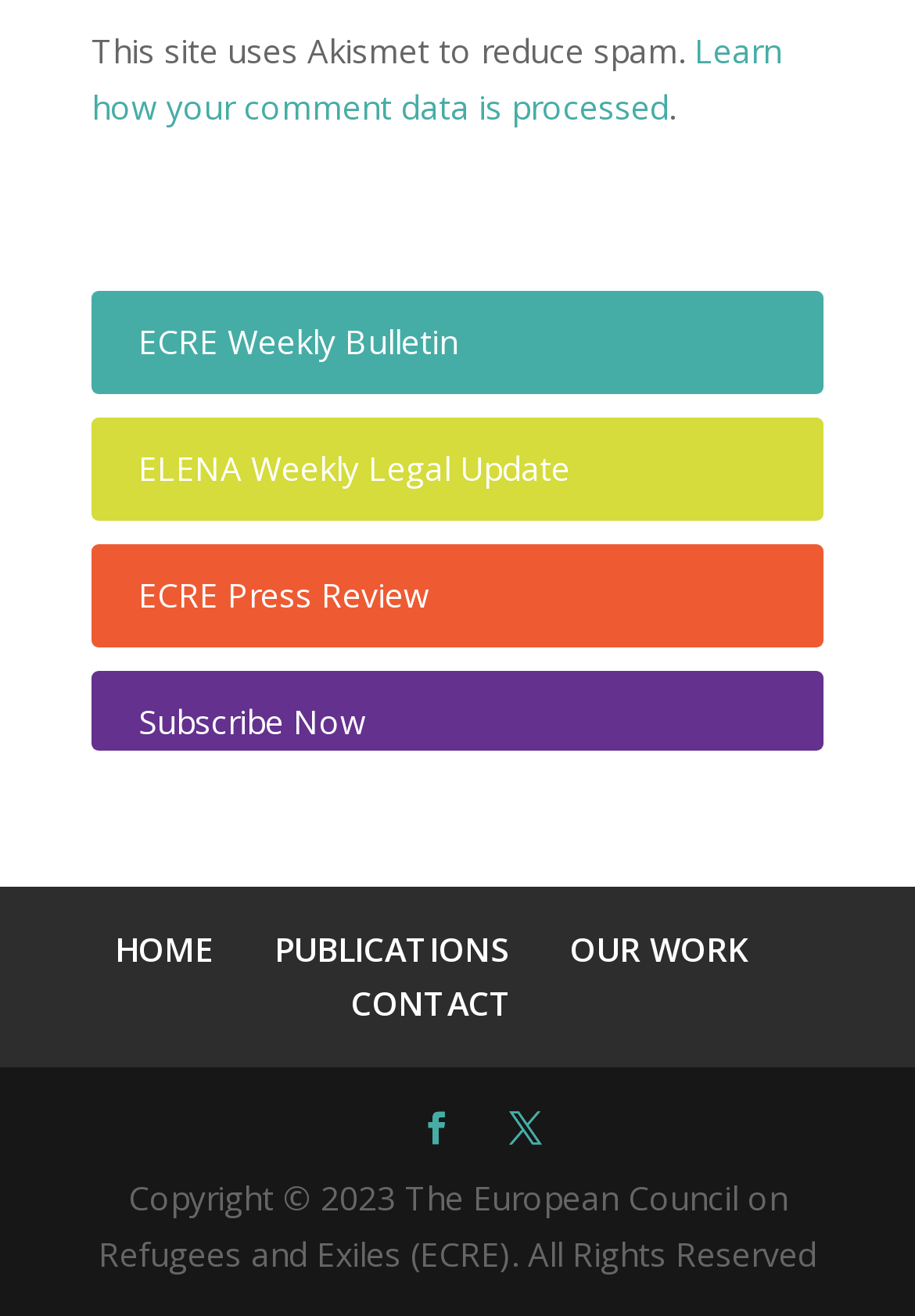What is the purpose of the 'Subscribe Now' link?
Examine the image and give a concise answer in one word or a short phrase.

To receive updates